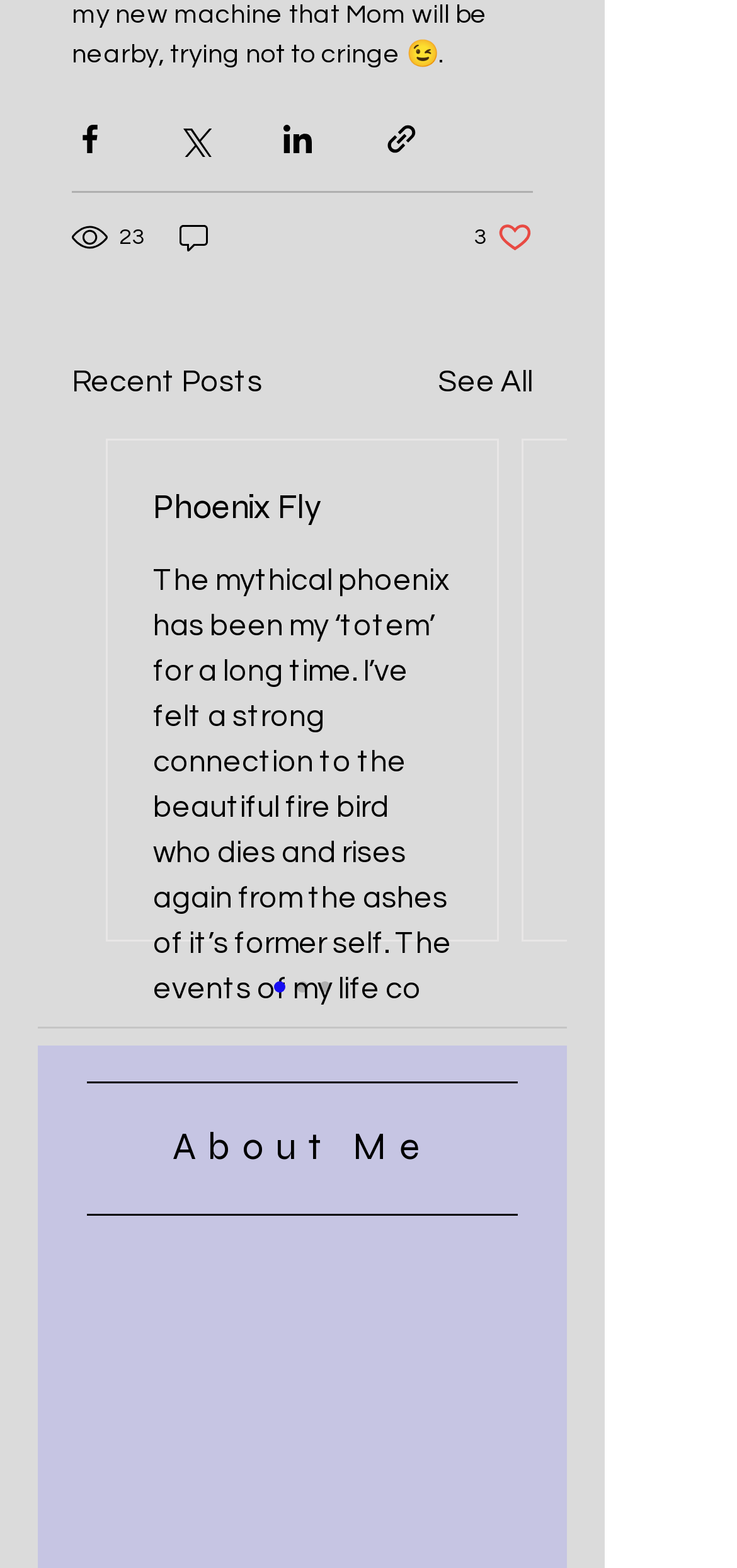What is the title of the section at the bottom of the page?
Analyze the image and provide a thorough answer to the question.

I can see a heading element with the text 'About Me' at the bottom of the page. This heading is likely indicating the title of the section.